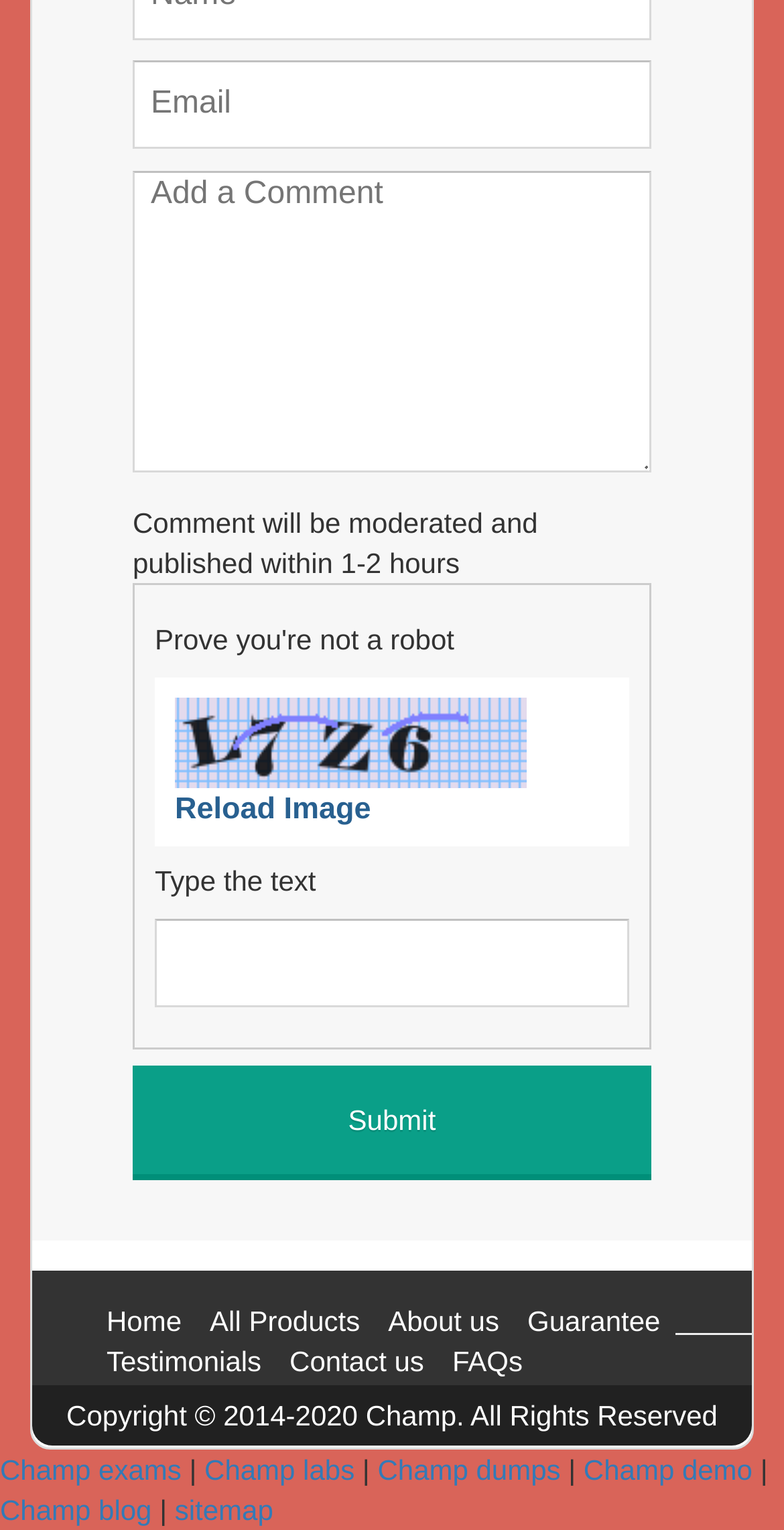Please find the bounding box coordinates of the section that needs to be clicked to achieve this instruction: "Go to home page".

[0.136, 0.852, 0.232, 0.873]